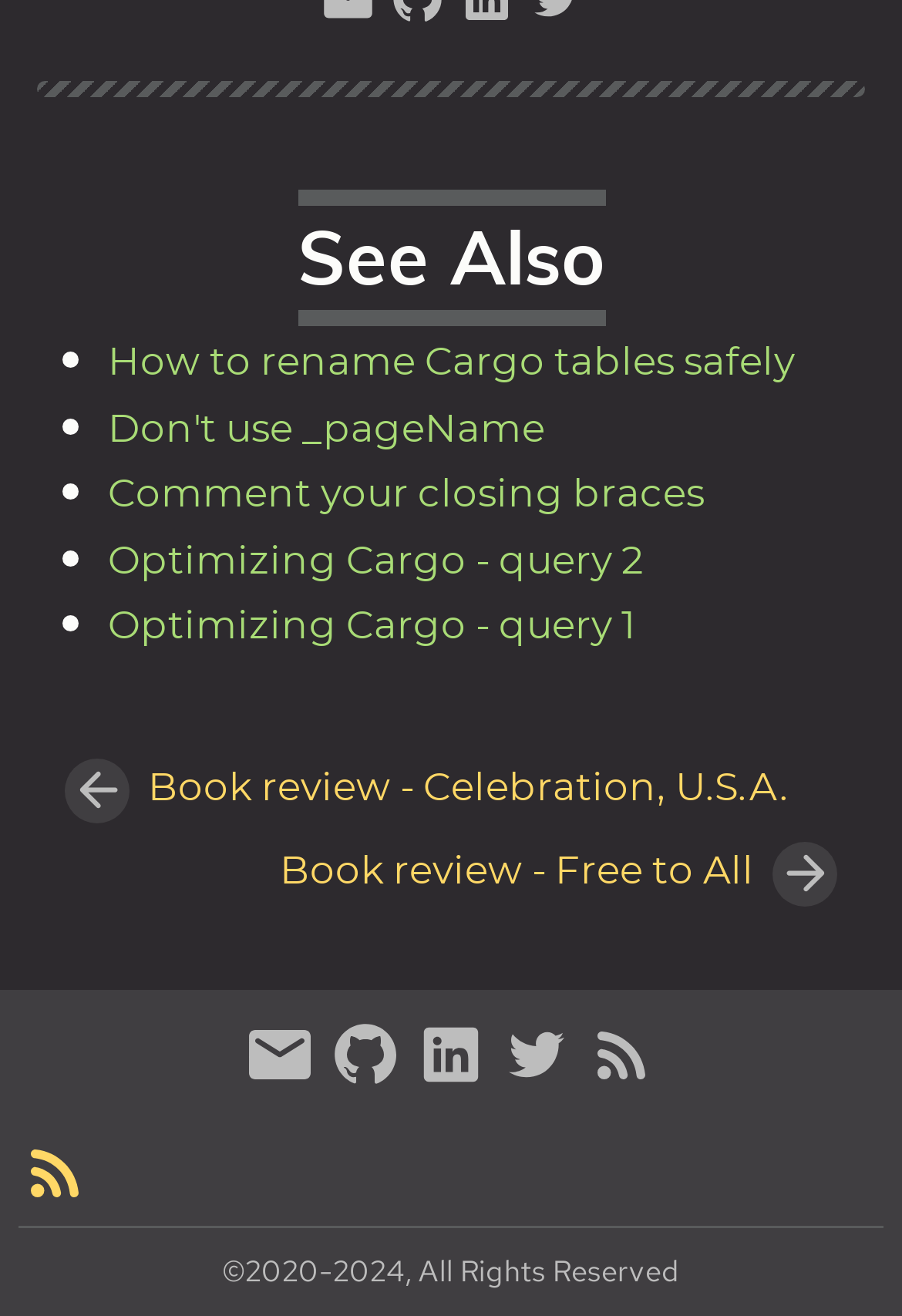Using the description: "aria-label="linkedin" title="linkedin"", determine the UI element's bounding box coordinates. Ensure the coordinates are in the format of four float numbers between 0 and 1, i.e., [left, top, right, bottom].

[0.459, 0.794, 0.554, 0.838]